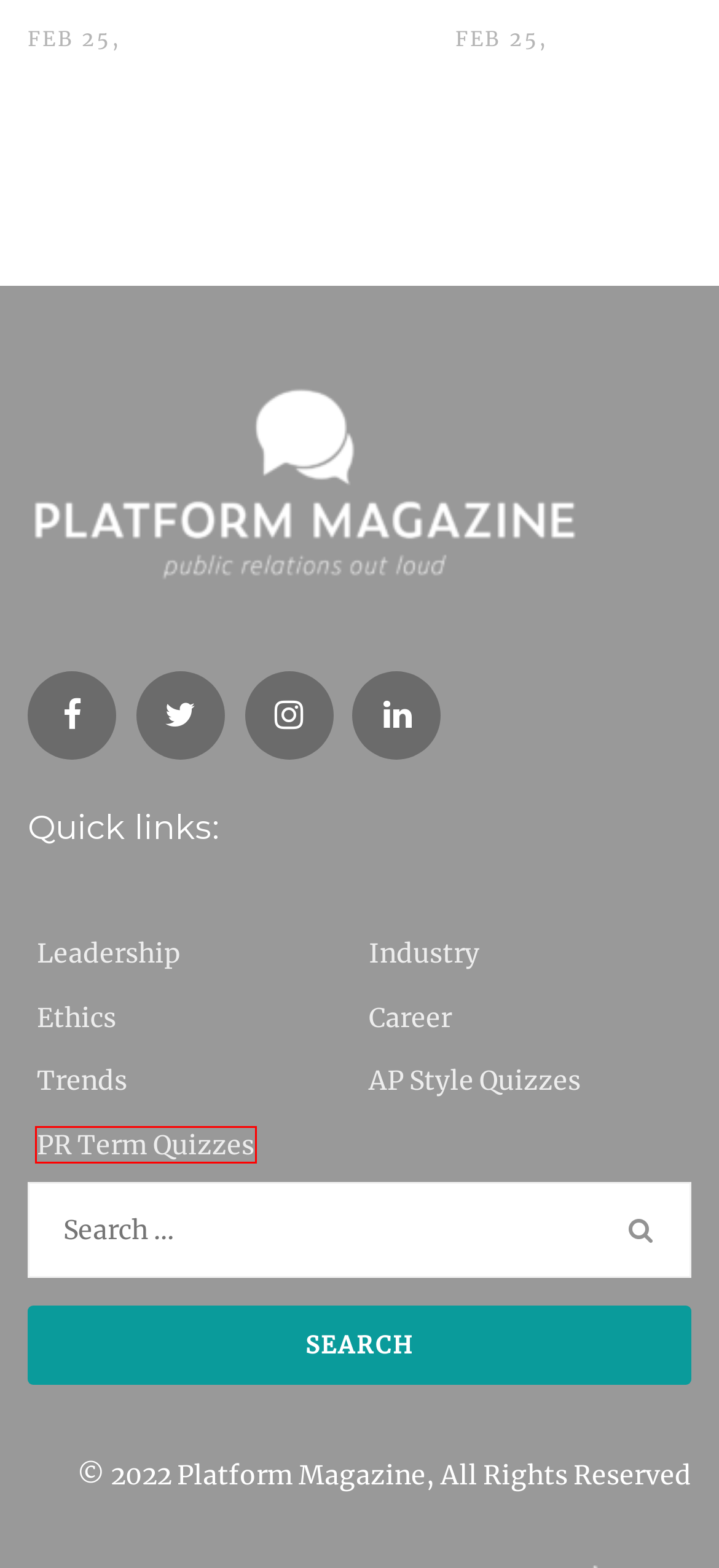Given a screenshot of a webpage featuring a red bounding box, identify the best matching webpage description for the new page after the element within the red box is clicked. Here are the options:
A. Trends - Platform Magazine
B. Career - Platform Magazine
C. Industry - Platform Magazine
D. Ethics - Platform Magazine
E. Leadership - Platform Magazine
F. PR Term Quizzes - Platform Magazine
G. AP Style Quizzes - Platform Magazine
H. Jose Vargas Inspires Us to “Define American” - Platform Magazine

F